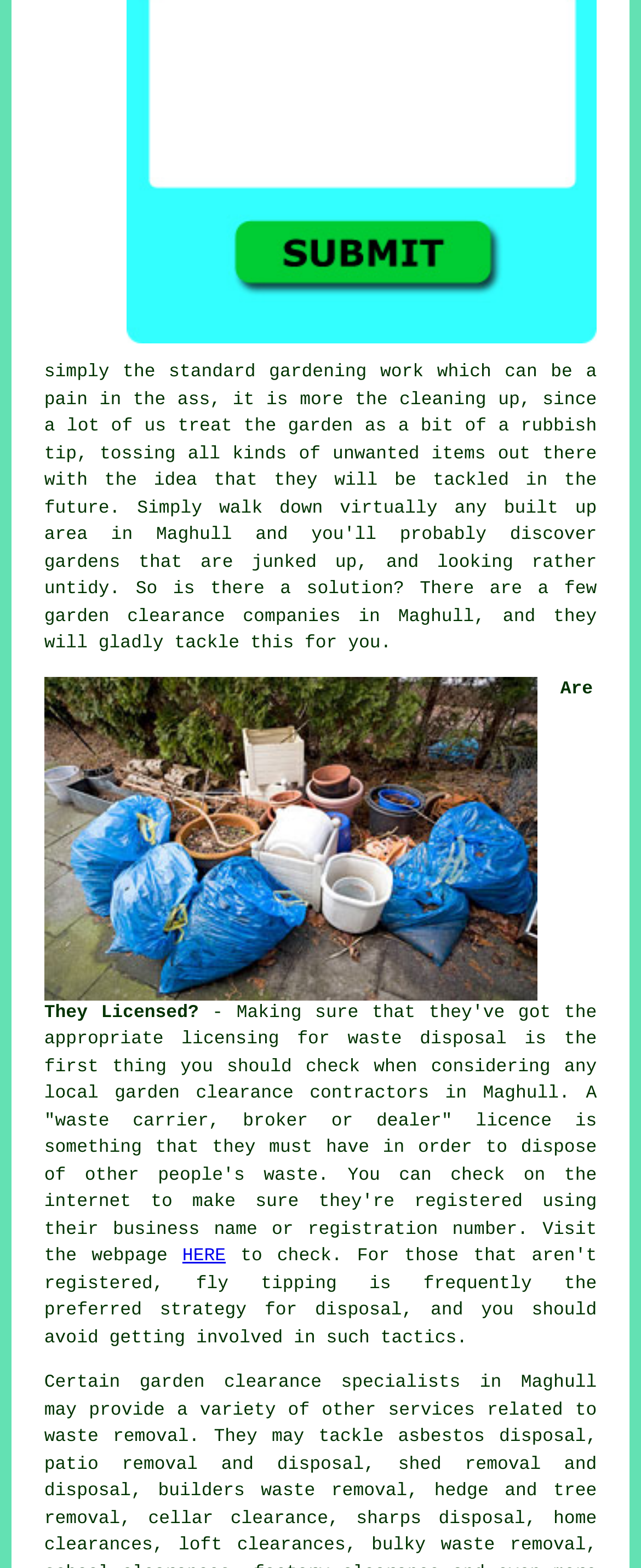Find the bounding box coordinates of the clickable area required to complete the following action: "go to community portal".

None